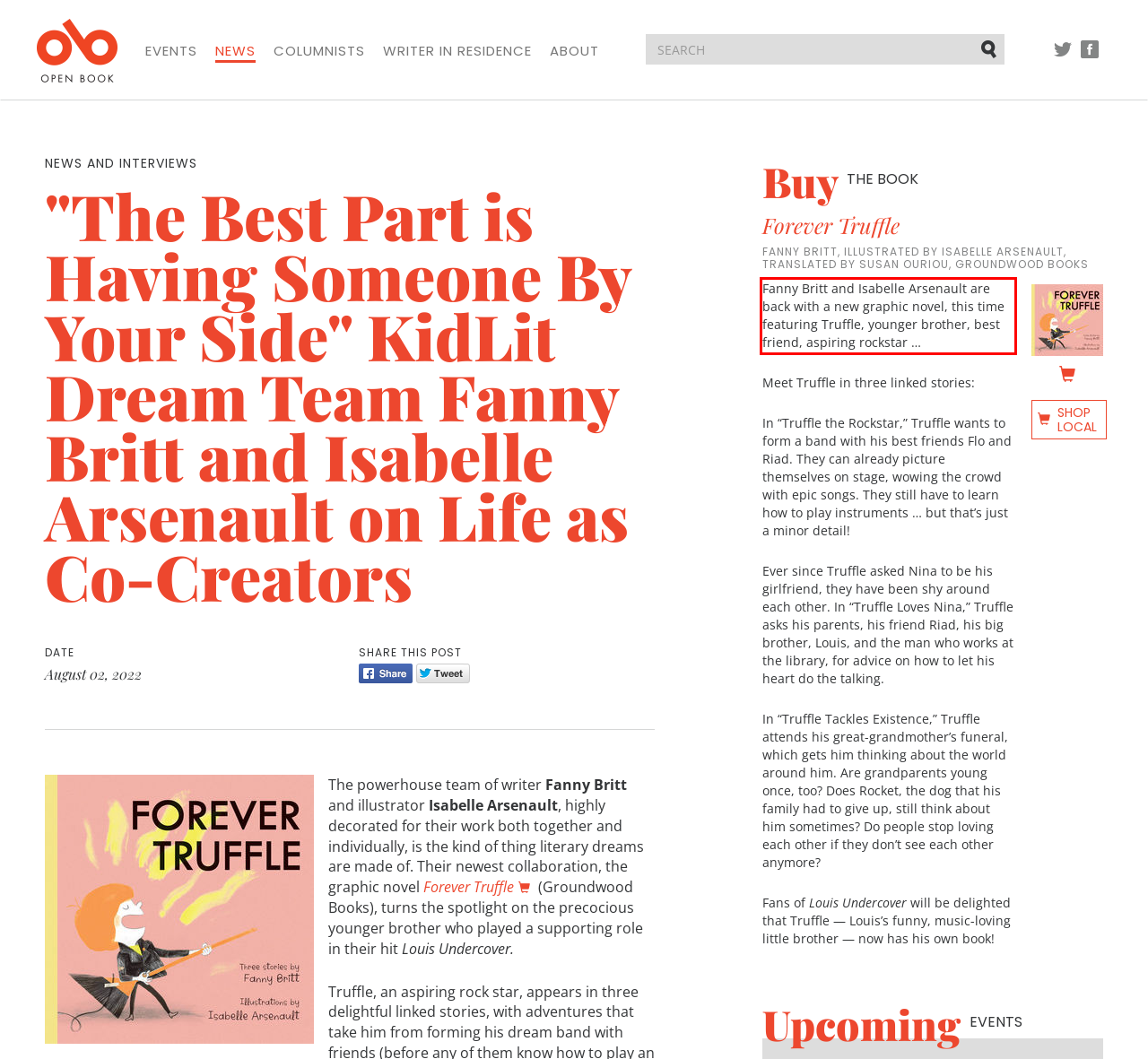Given a screenshot of a webpage with a red bounding box, extract the text content from the UI element inside the red bounding box.

Fanny Britt and Isabelle Arsenault are back with a new graphic novel, this time featuring Truffle, younger brother, best friend, aspiring rockstar …